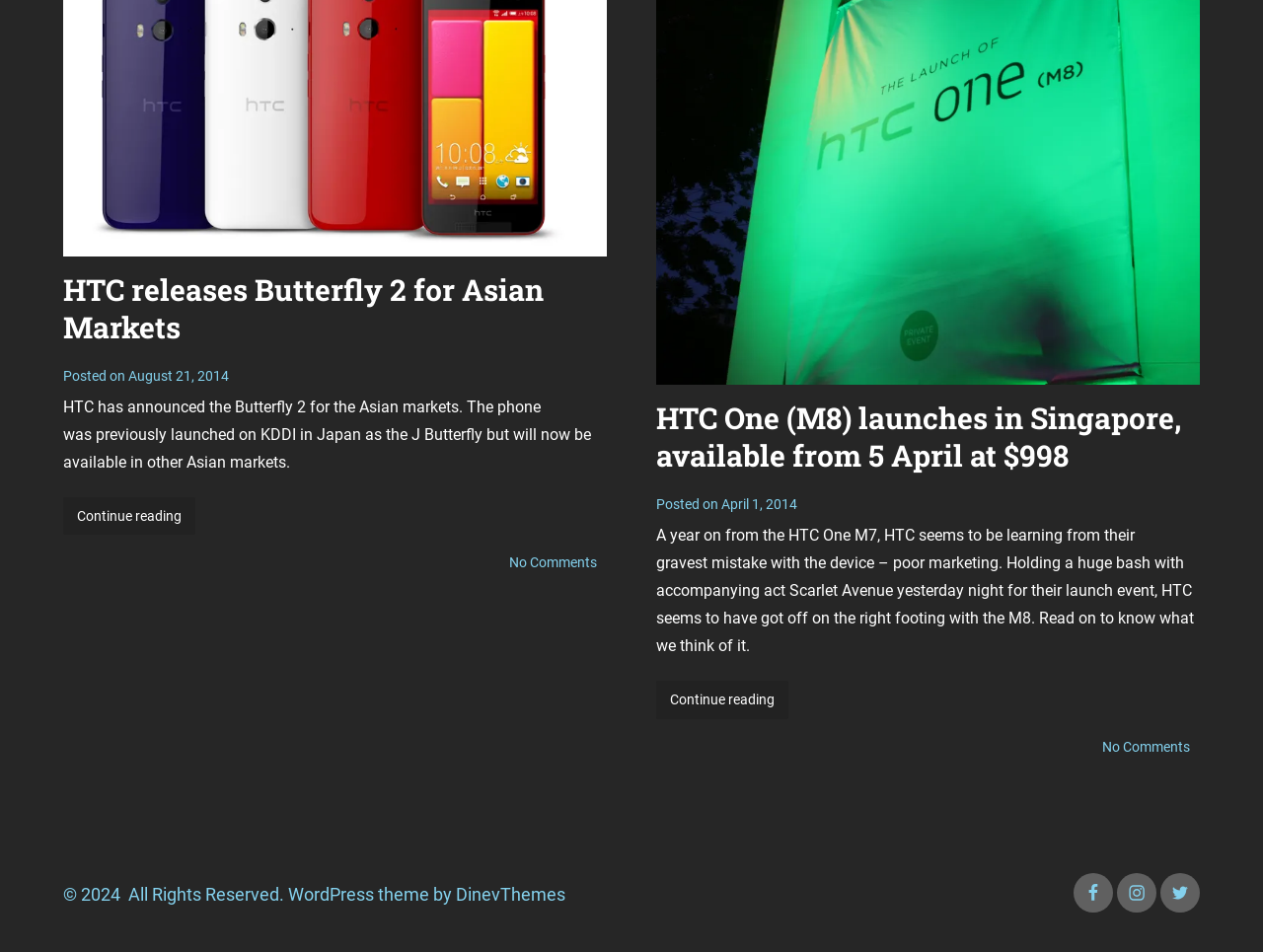Highlight the bounding box of the UI element that corresponds to this description: "CONTACT US".

None